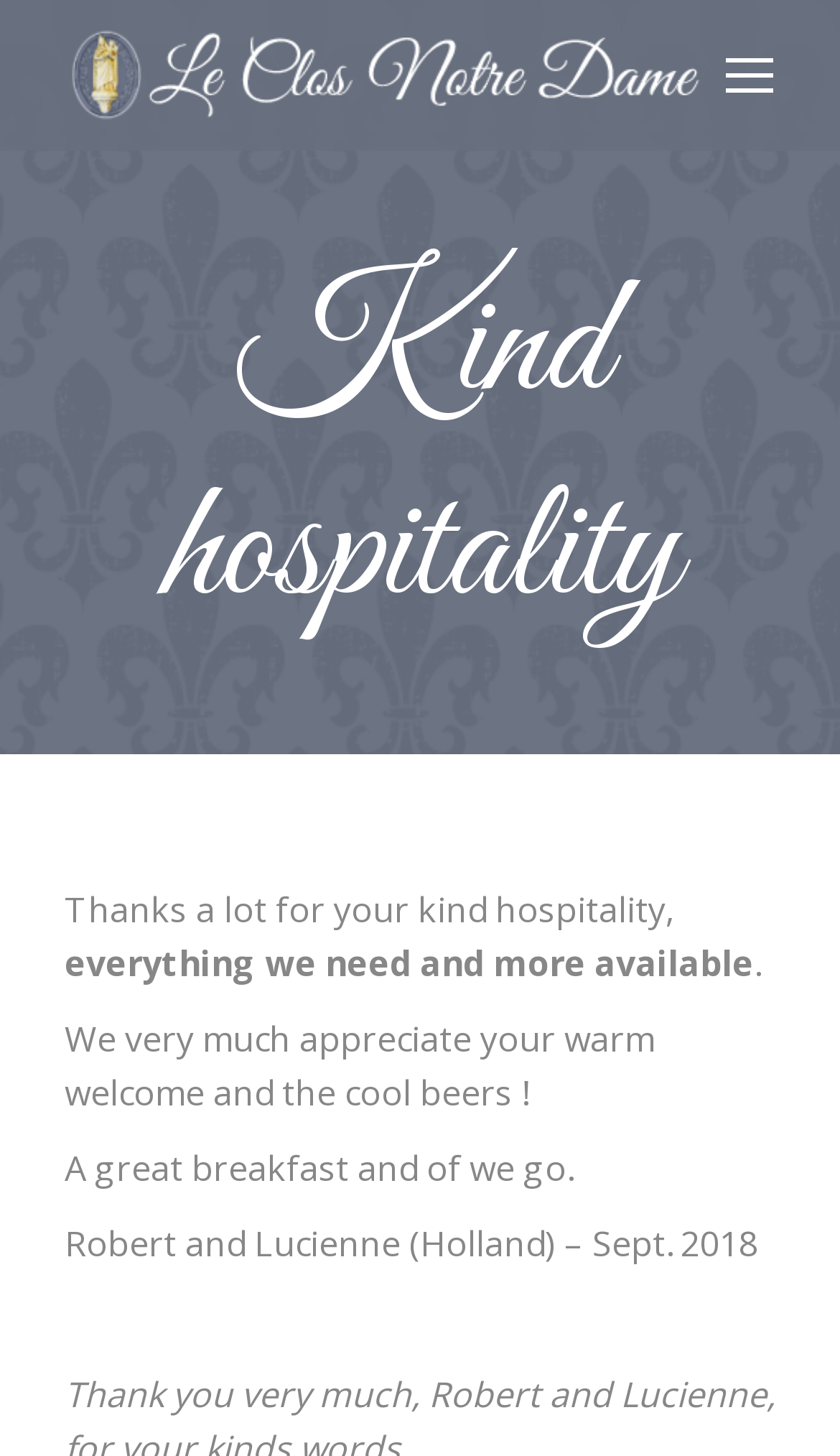Using the provided element description, identify the bounding box coordinates as (top-left x, top-left y, bottom-right x, bottom-right y). Ensure all values are between 0 and 1. Description: alt="Le Clos Notre Dame"

[0.077, 0.021, 0.836, 0.083]